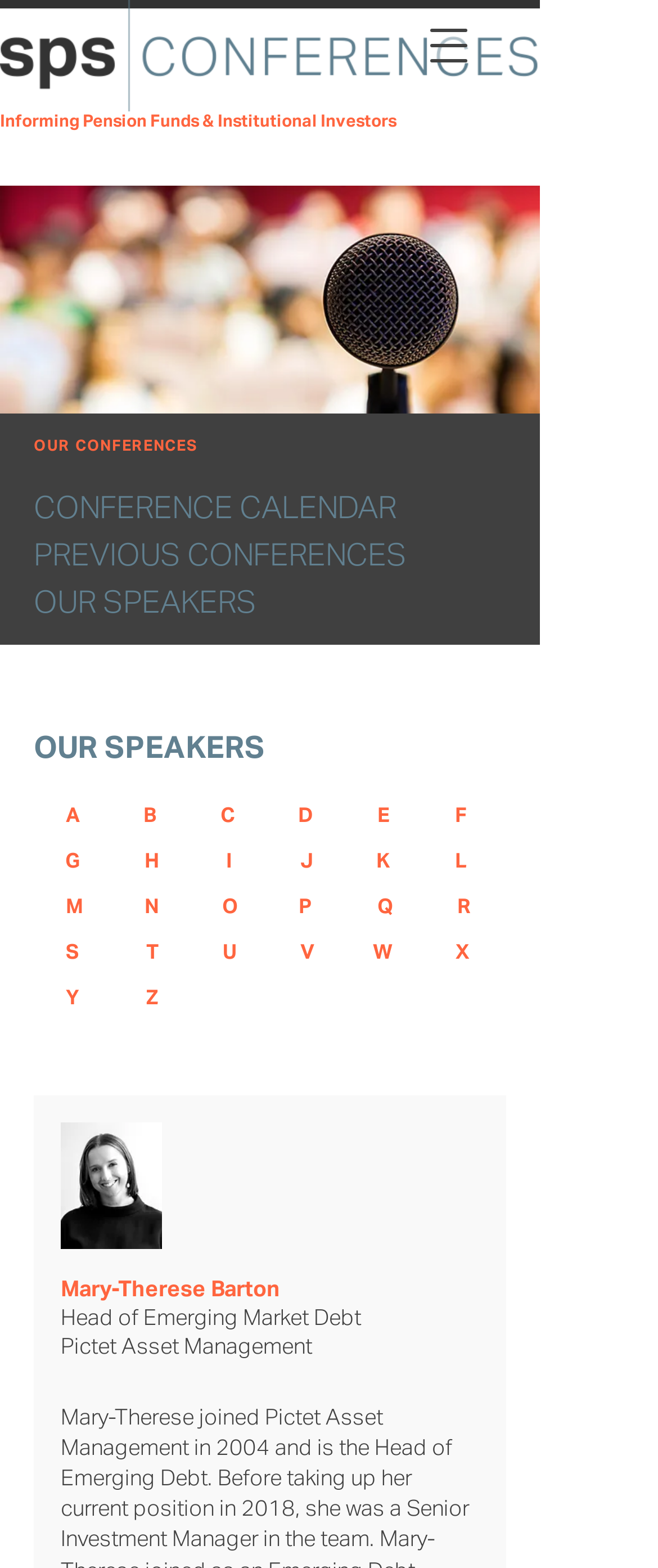How many speakers are listed on this webpage?
Provide a one-word or short-phrase answer based on the image.

26